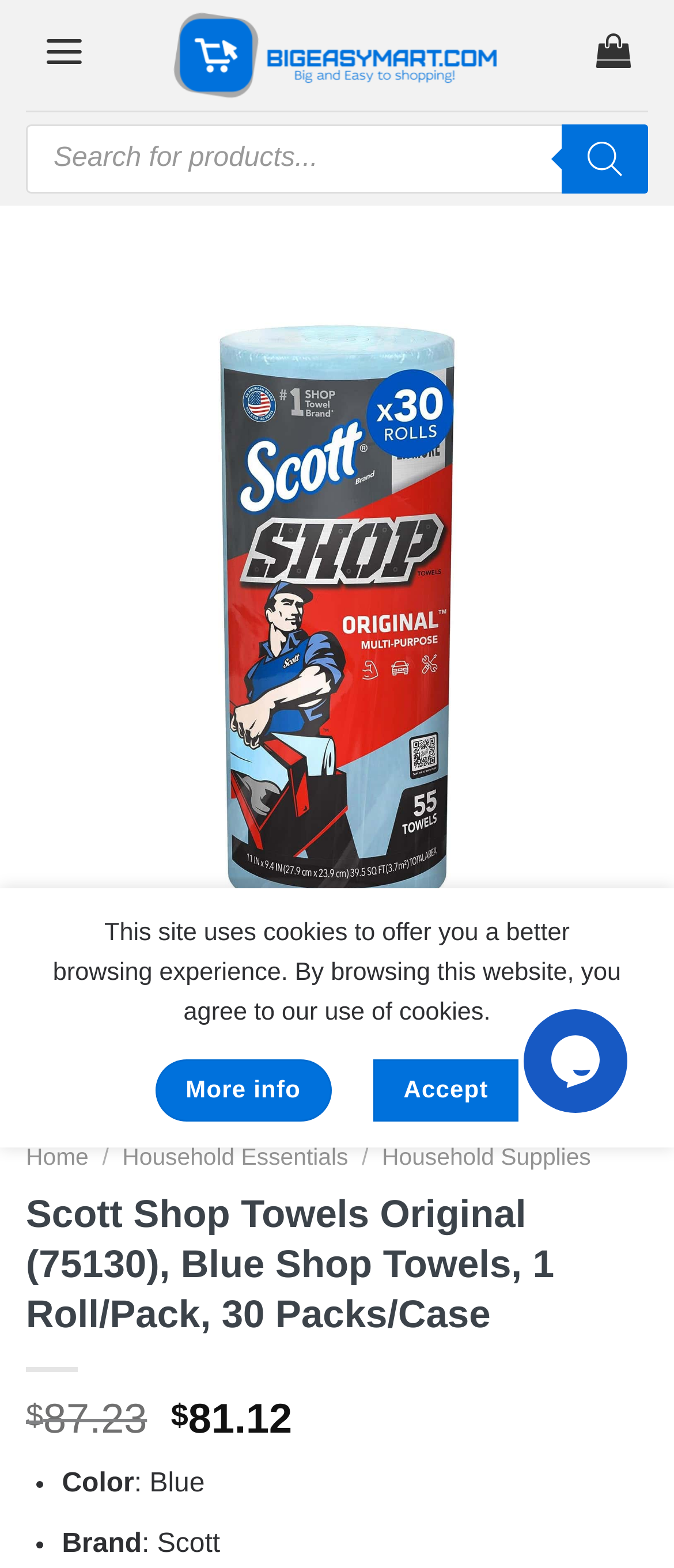Please determine the bounding box coordinates of the element's region to click in order to carry out the following instruction: "Go to Household Essentials". The coordinates should be four float numbers between 0 and 1, i.e., [left, top, right, bottom].

[0.181, 0.73, 0.517, 0.746]